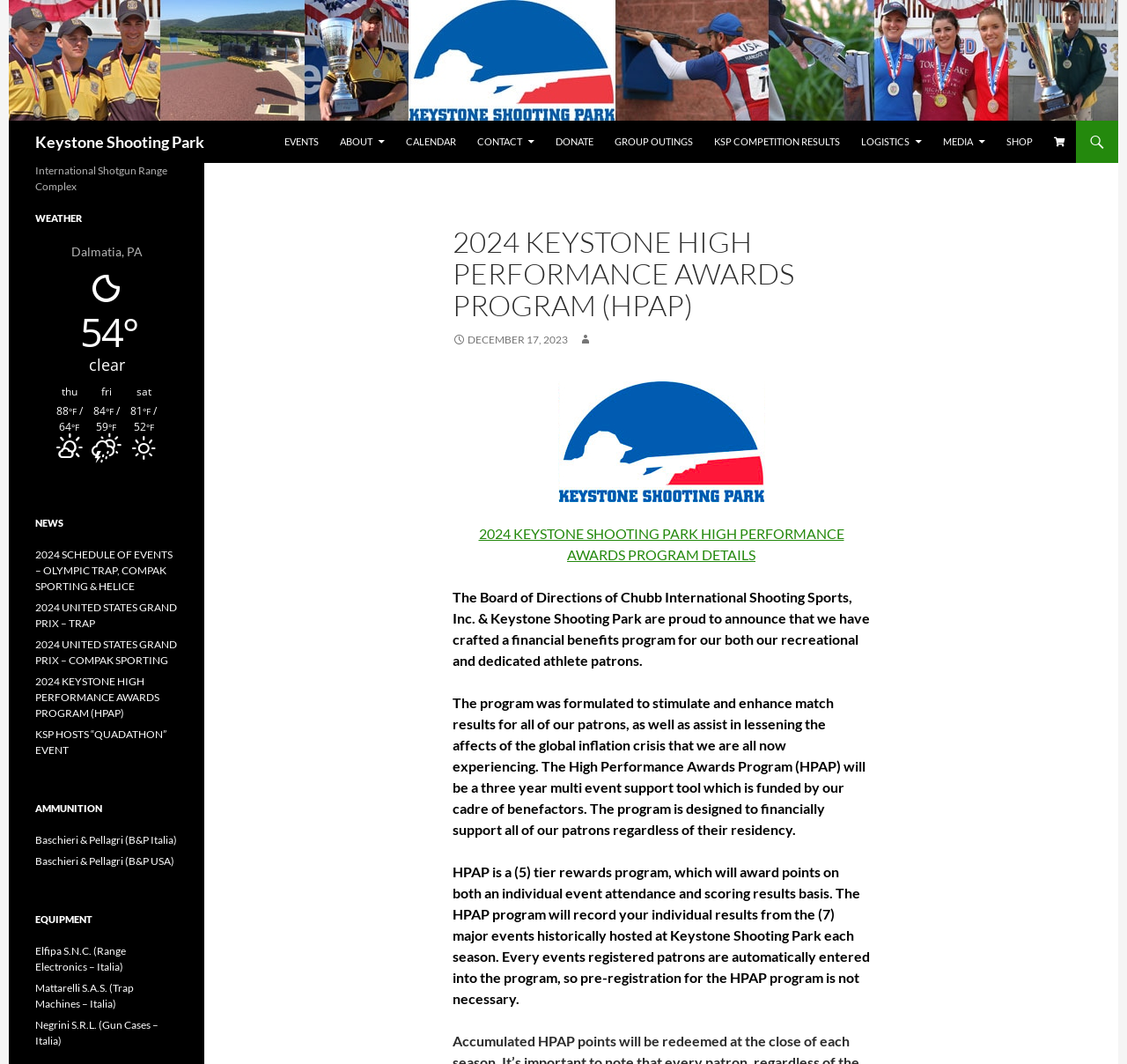Give a comprehensive overview of the webpage, including key elements.

The webpage is about the 2024 Keystone High Performance Awards Program (HPAP) at Keystone Shooting Park. At the top, there is a logo and a link to Keystone Shooting Park, followed by a heading with the same name. Below that, there is a navigation menu with links to various sections, including EVENTS, ABOUT, CALENDAR, CONTACT, DONATE, GROUP OUTINGS, KSP COMPETITION RESULTS, LOGISTICS, MEDIA, and SHOP.

The main content of the page is divided into several sections. The first section has a heading that reads "2024 KEYSTONE HIGH PERFORMANCE AWARDS PROGRAM (HPAP)" and provides details about the program, including its purpose, benefits, and how it works. There are three paragraphs of text that explain the program's goals, its tiered rewards system, and how participants can earn points.

To the right of the main content, there is a section with weather information, including the current temperature, weather conditions, and a forecast for the next few days. Below that, there is a section with news articles, each with a link to a separate page. The news articles are related to upcoming events and programs at Keystone Shooting Park.

Further down the page, there are sections dedicated to ammunition and equipment, with links to various manufacturers and suppliers. The page also has a section with a heading that reads "International Shotgun Range Complex" and provides information about the range's weather conditions.

Overall, the webpage provides a wealth of information about the 2024 Keystone High Performance Awards Program, as well as other events and resources available at Keystone Shooting Park.